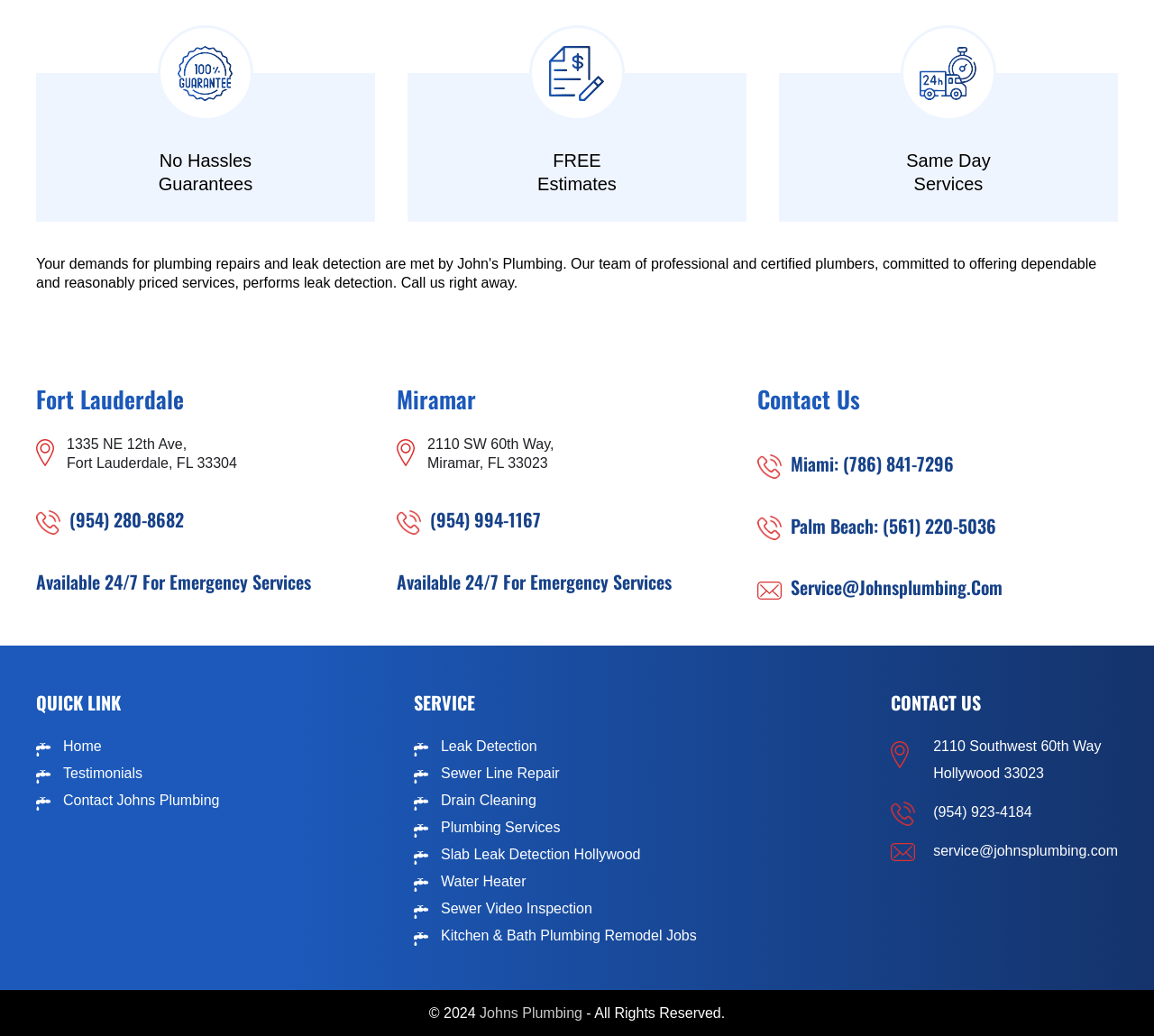Respond with a single word or short phrase to the following question: 
What services are offered in Miramar?

Plumbing services